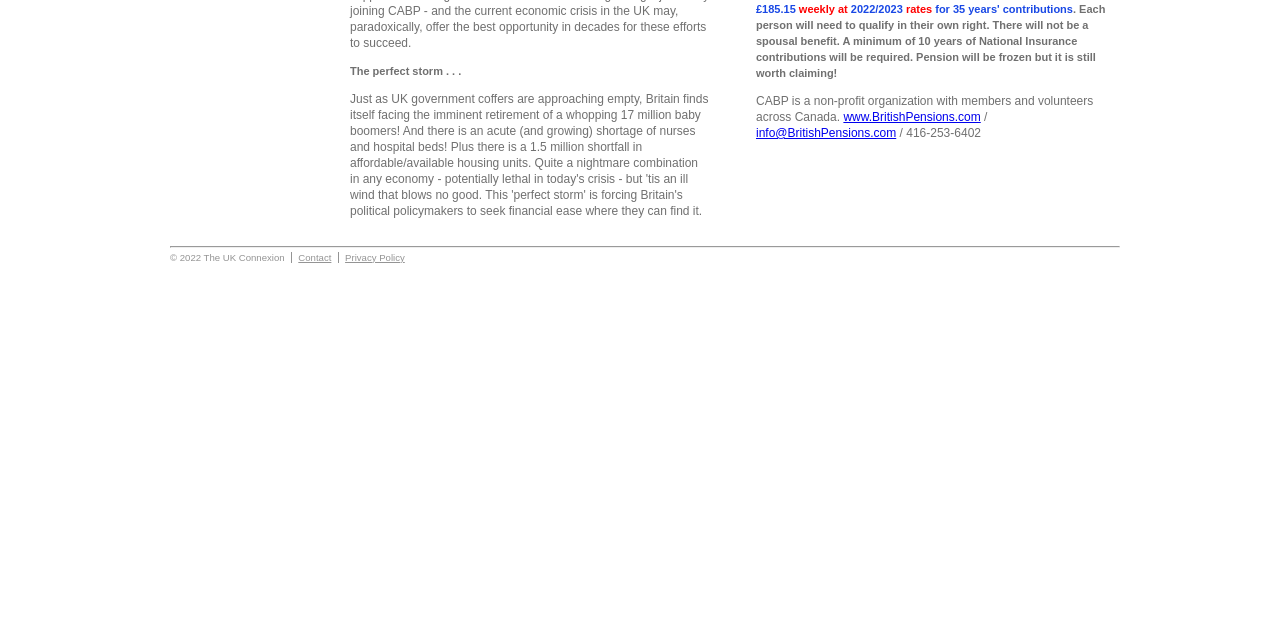Locate the bounding box of the UI element based on this description: "Privacy Policy". Provide four float numbers between 0 and 1 as [left, top, right, bottom].

[0.27, 0.393, 0.316, 0.41]